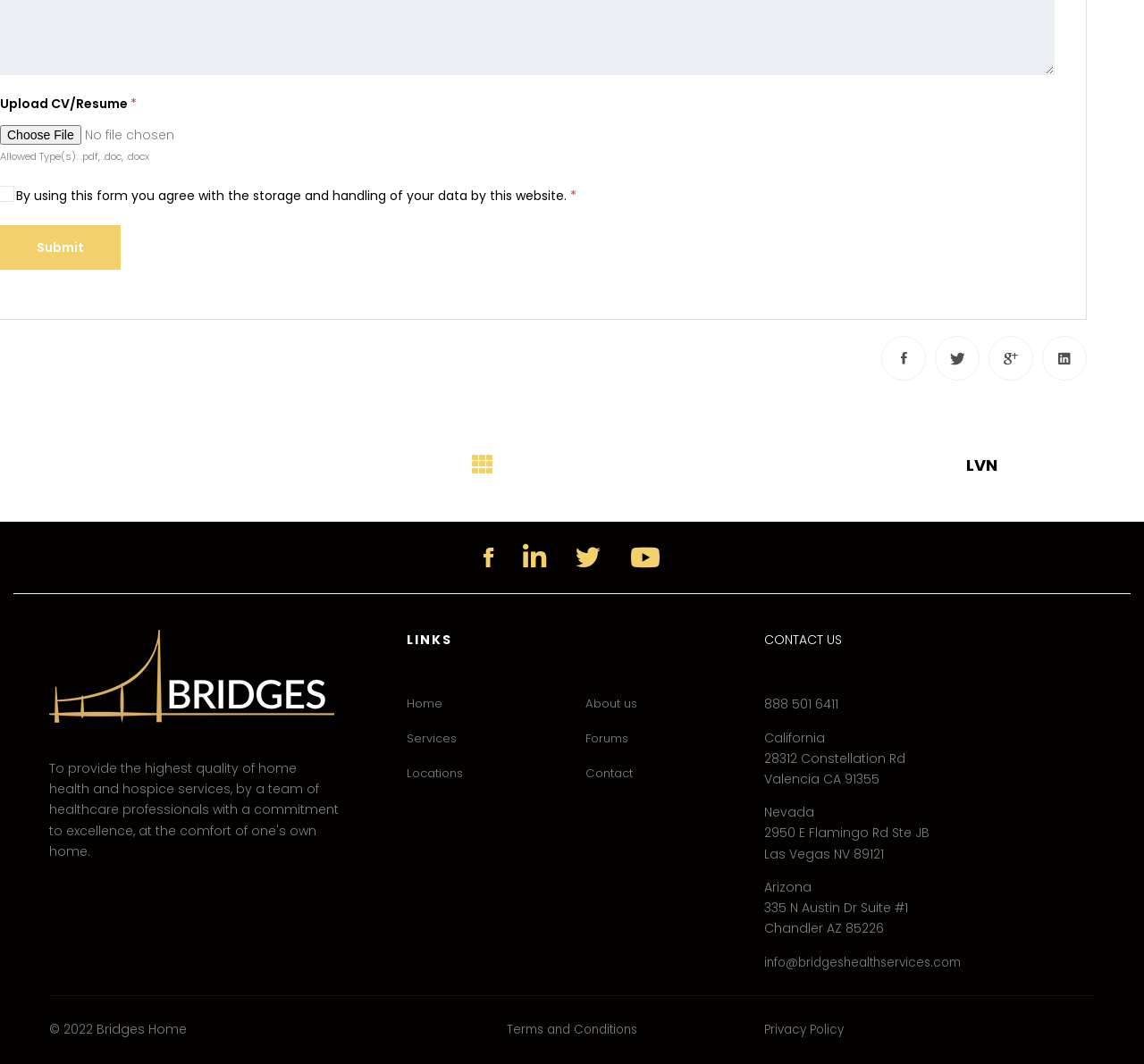Please identify the bounding box coordinates of the area I need to click to accomplish the following instruction: "View Terms and Conditions".

[0.438, 0.959, 0.562, 0.976]